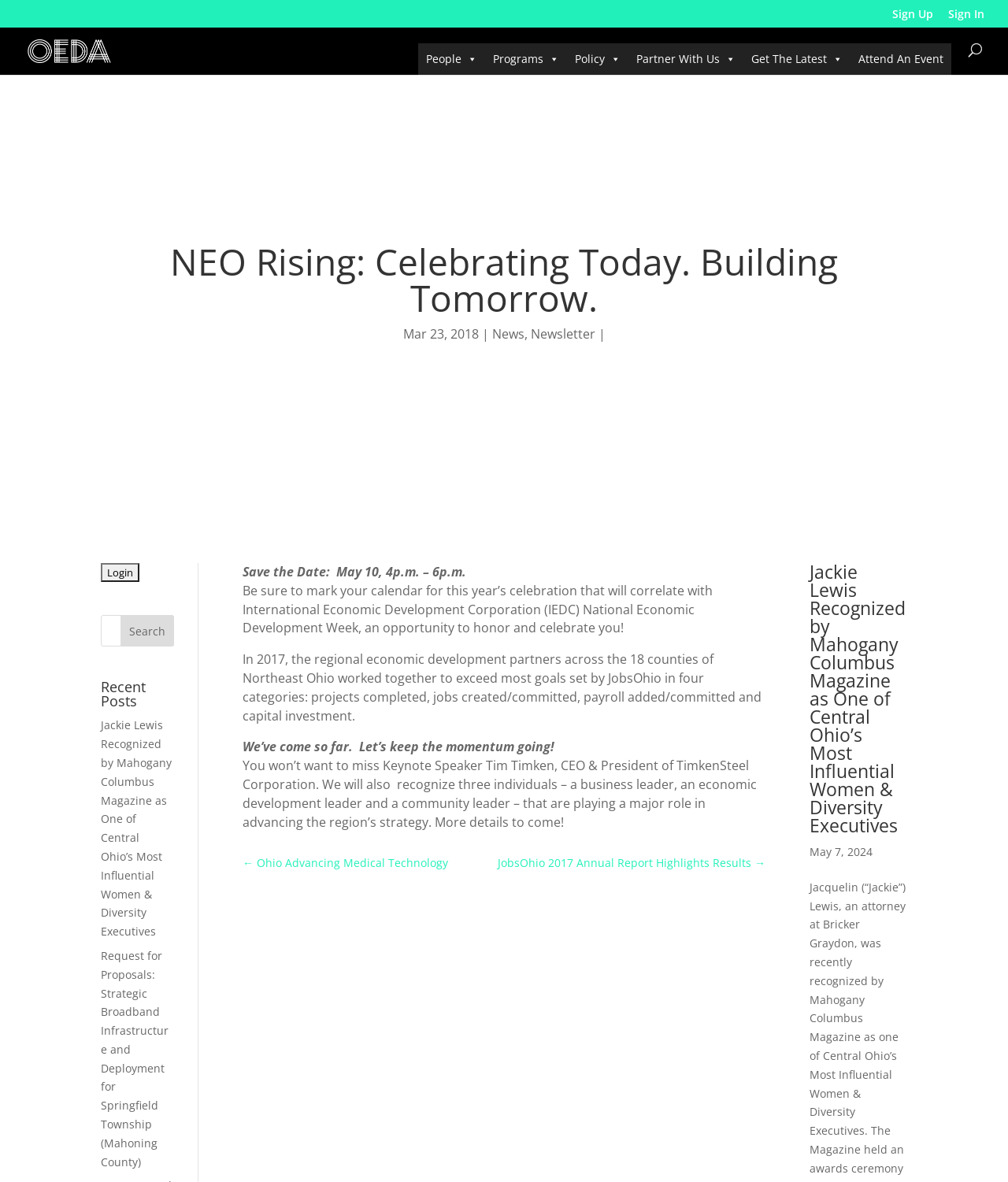Can you determine the bounding box coordinates of the area that needs to be clicked to fulfill the following instruction: "Attend an event"?

[0.844, 0.037, 0.944, 0.063]